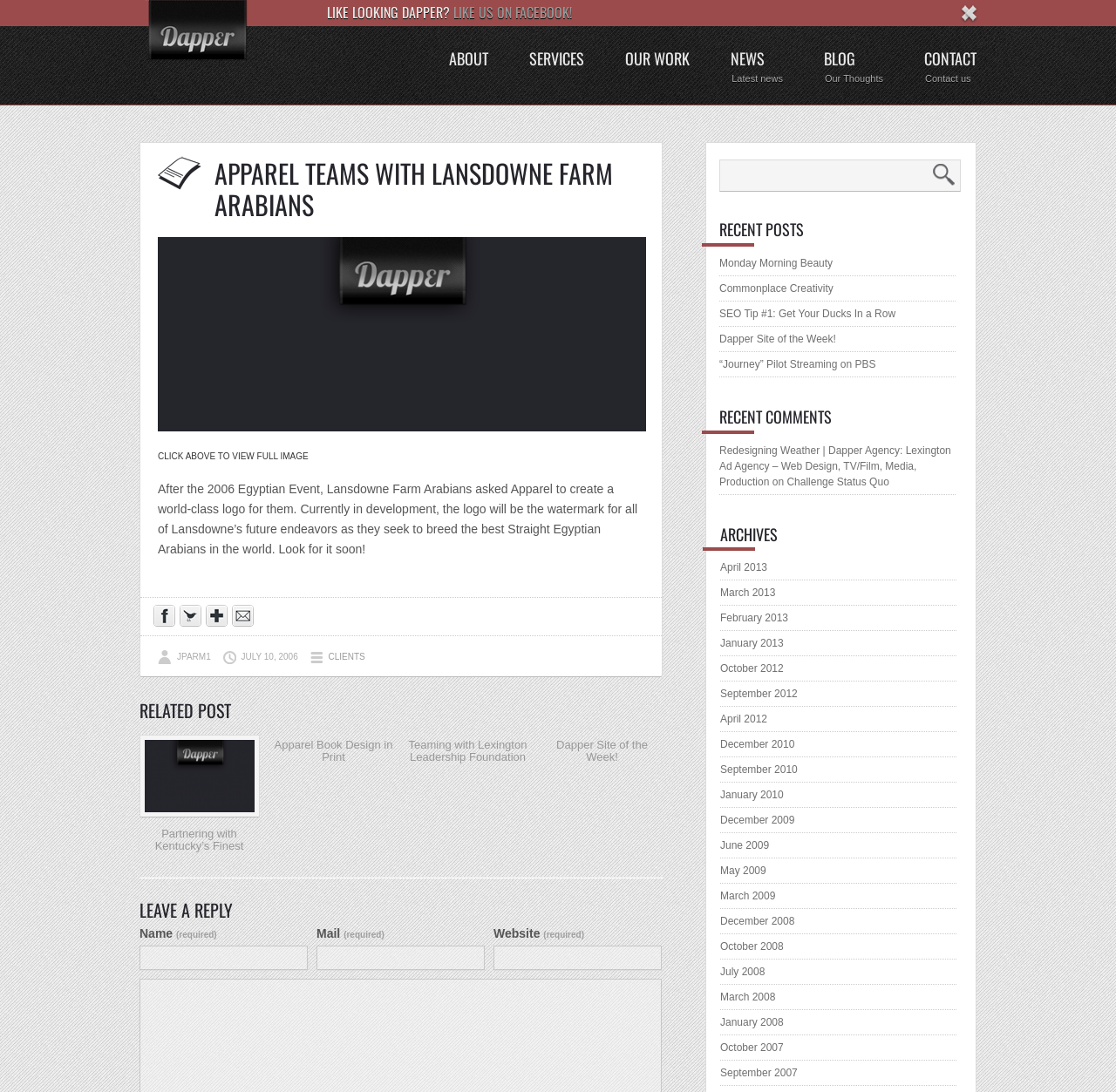Extract the main heading from the webpage content.

LIKE LOOKING DAPPER? LIKE US ON FACEBOOK!